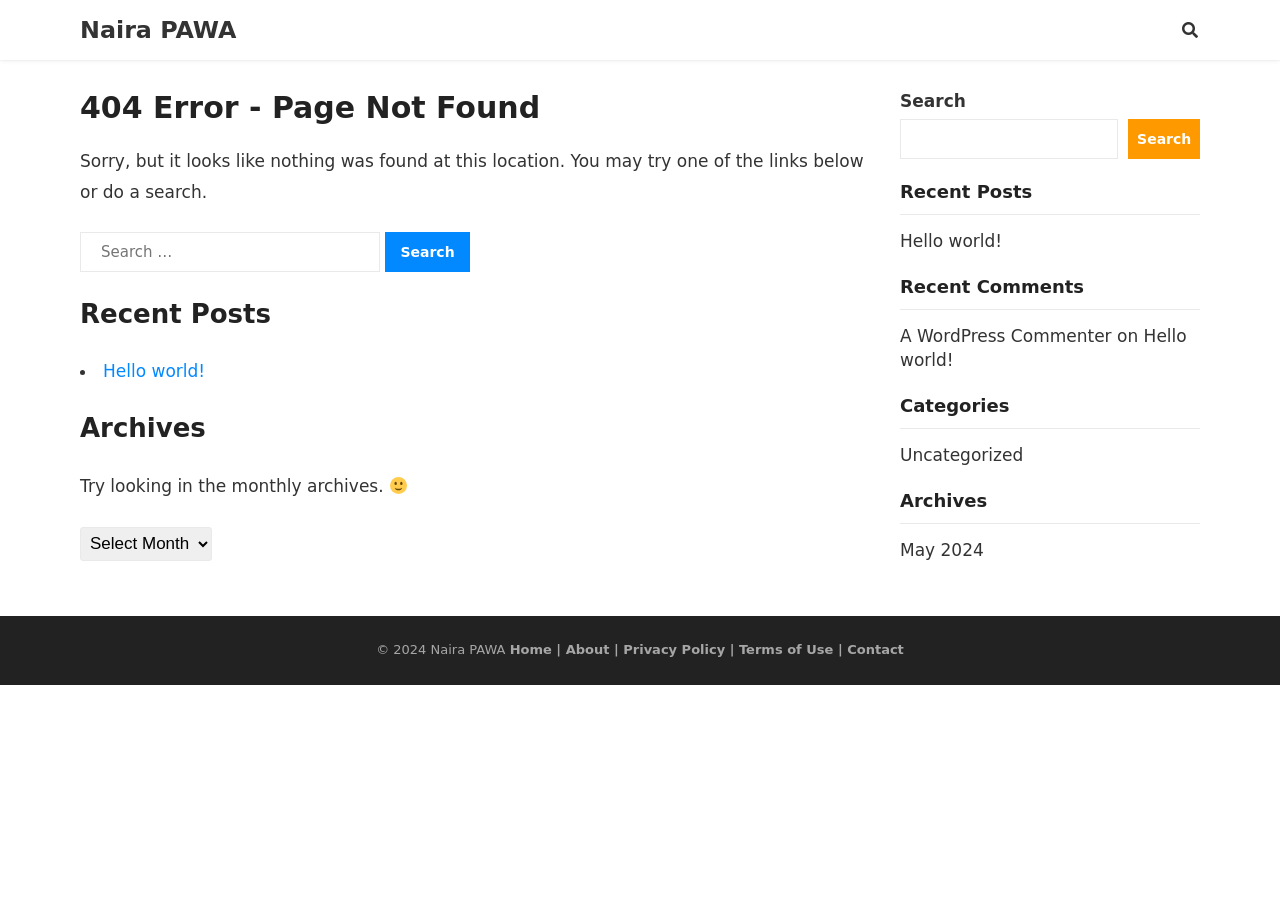Can you specify the bounding box coordinates of the area that needs to be clicked to fulfill the following instruction: "Click on recent post 'Hello world!'"?

[0.08, 0.4, 0.16, 0.422]